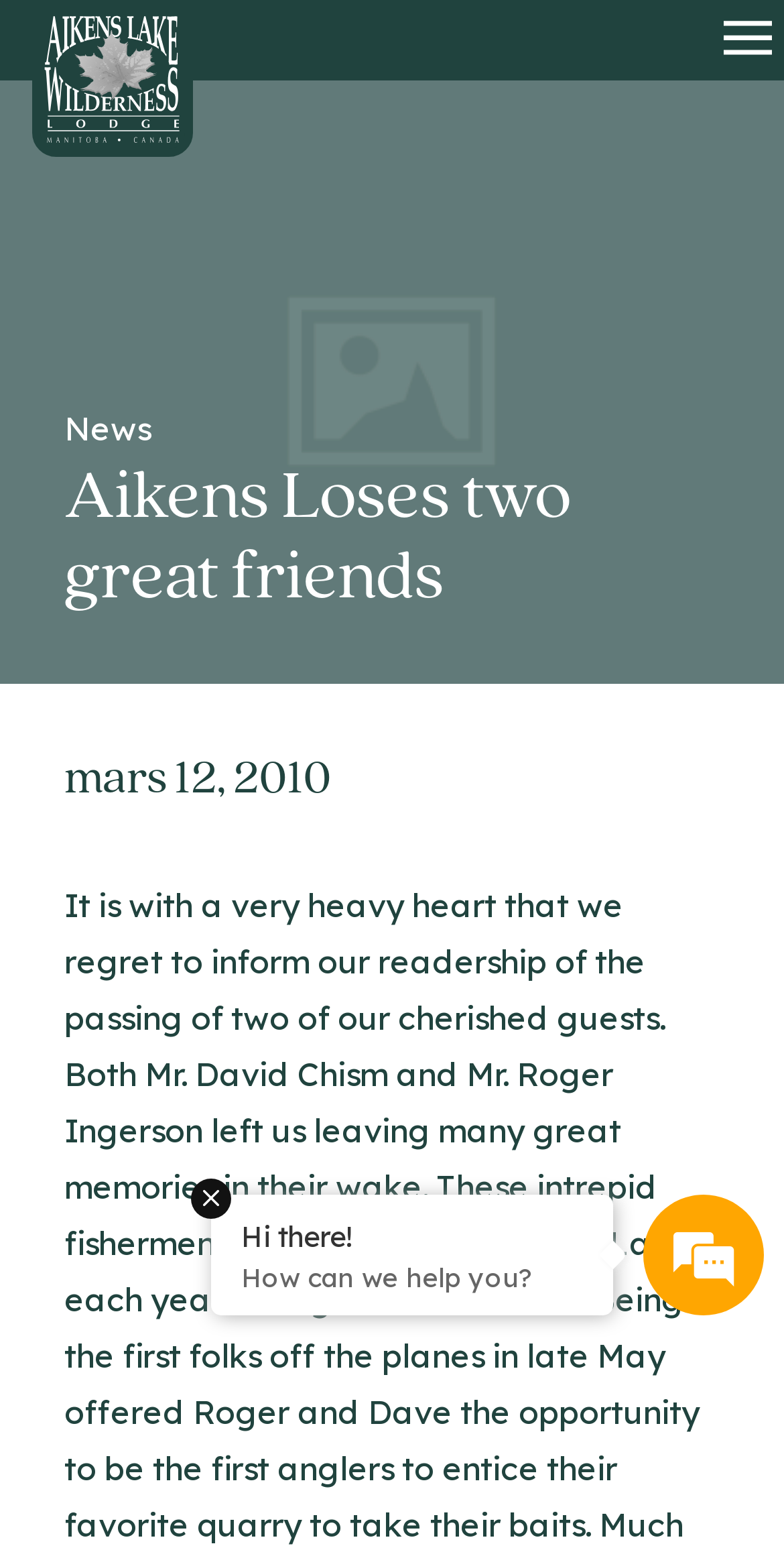Please provide a one-word or short phrase answer to the question:
What is the date of the article?

mars 12, 2010